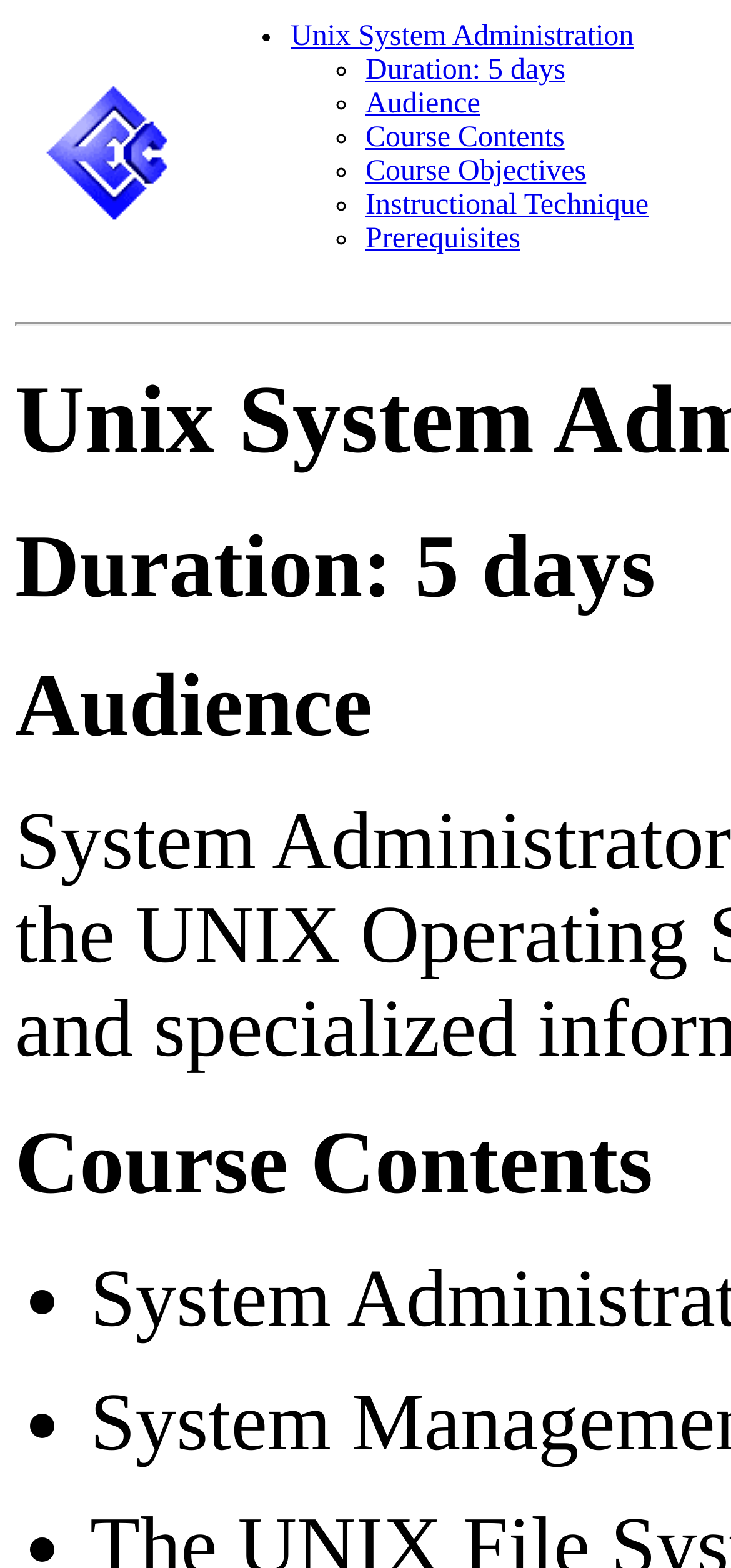Please locate and retrieve the main header text of the webpage.

Unix System Administration